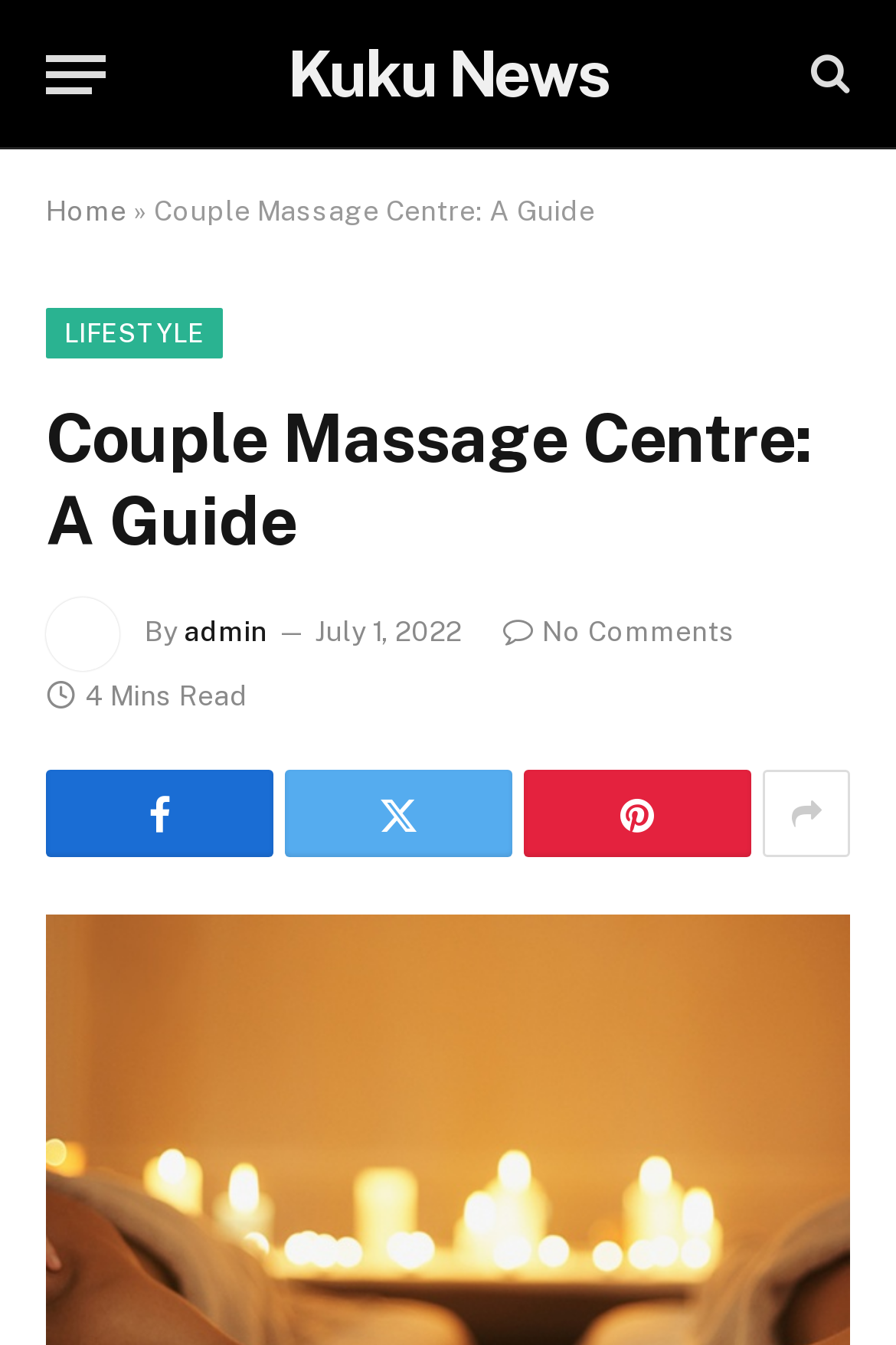Highlight the bounding box coordinates of the element you need to click to perform the following instruction: "Go to Kuku News homepage."

[0.321, 0.019, 0.679, 0.091]